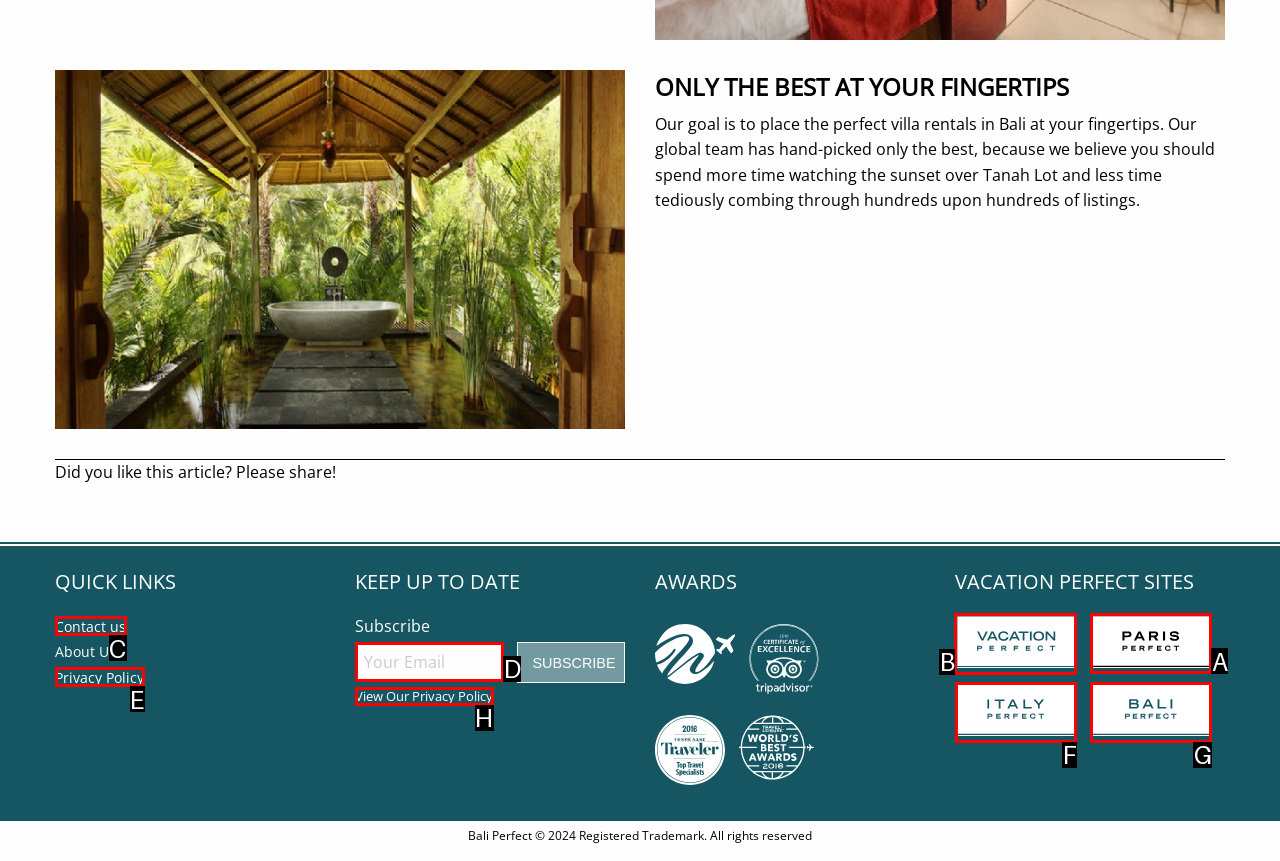Among the marked elements in the screenshot, which letter corresponds to the UI element needed for the task: Visit Vacation Perfect?

B